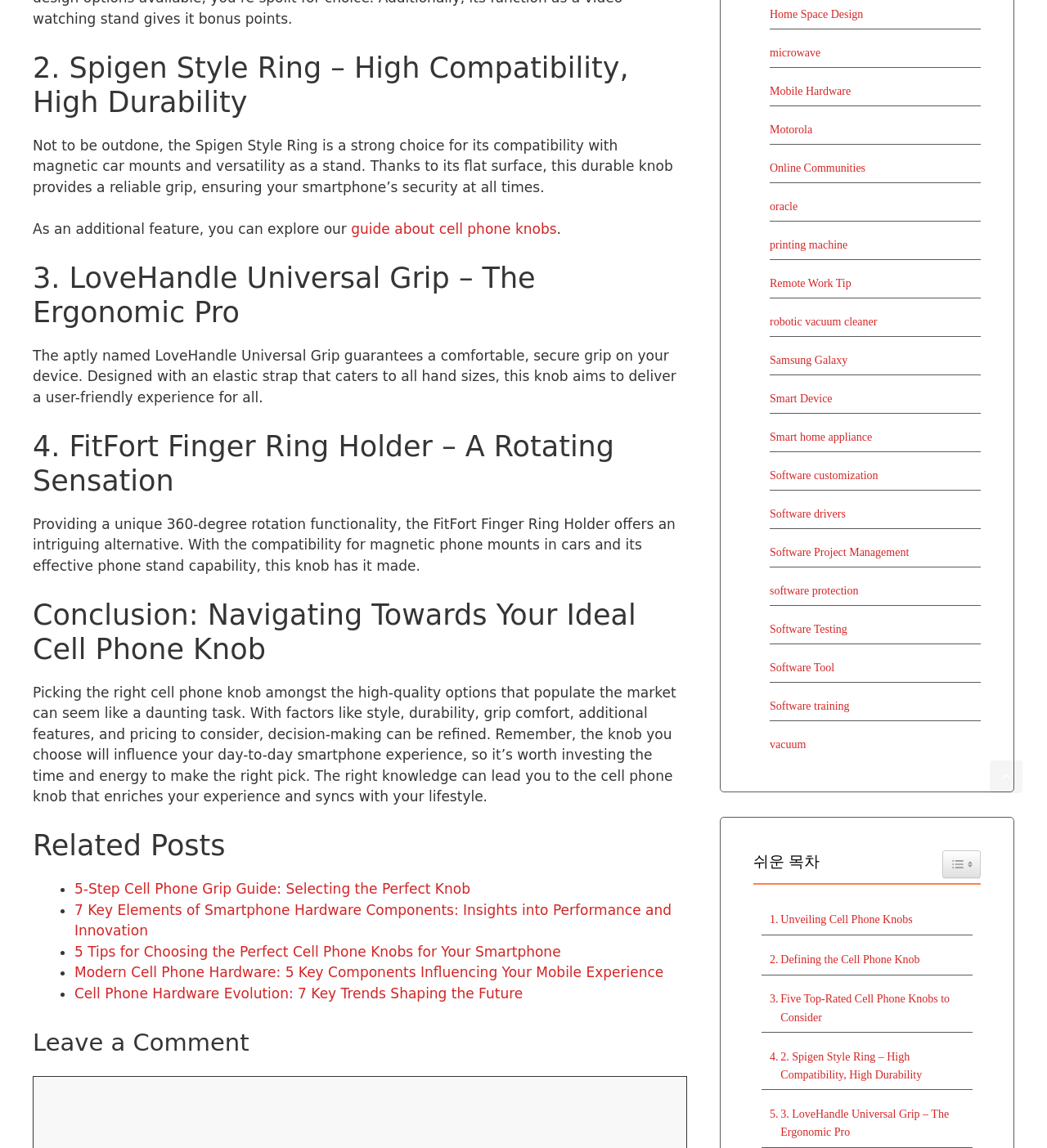Provide the bounding box coordinates for the UI element that is described by this text: "Software Testing". The coordinates should be in the form of four float numbers between 0 and 1: [left, top, right, bottom].

[0.735, 0.542, 0.809, 0.553]